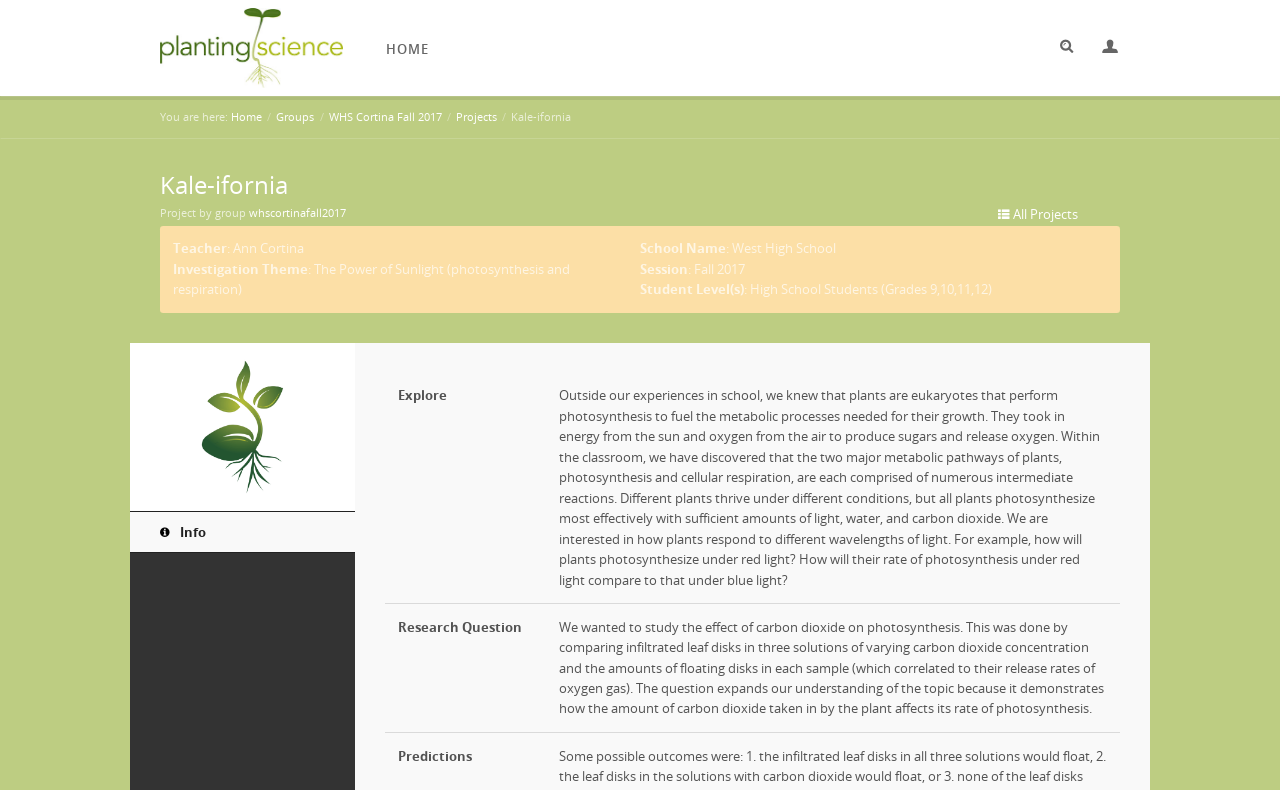Please specify the bounding box coordinates of the element that should be clicked to execute the given instruction: 'Go to the home page'. Ensure the coordinates are four float numbers between 0 and 1, expressed as [left, top, right, bottom].

[0.291, 0.03, 0.345, 0.095]